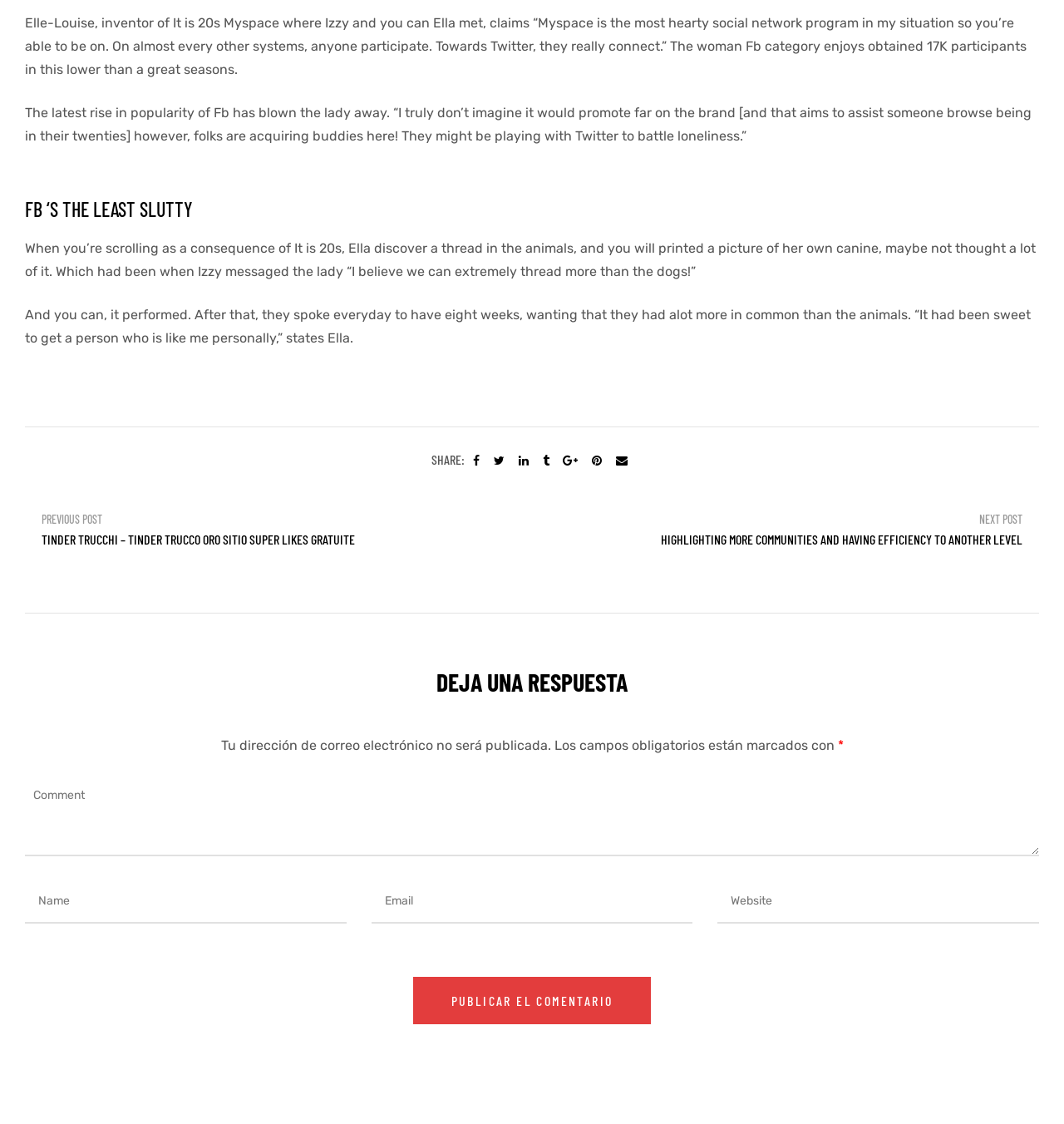Please determine the bounding box coordinates of the element to click in order to execute the following instruction: "Click the next post link". The coordinates should be four float numbers between 0 and 1, specified as [left, top, right, bottom].

[0.92, 0.456, 0.961, 0.468]